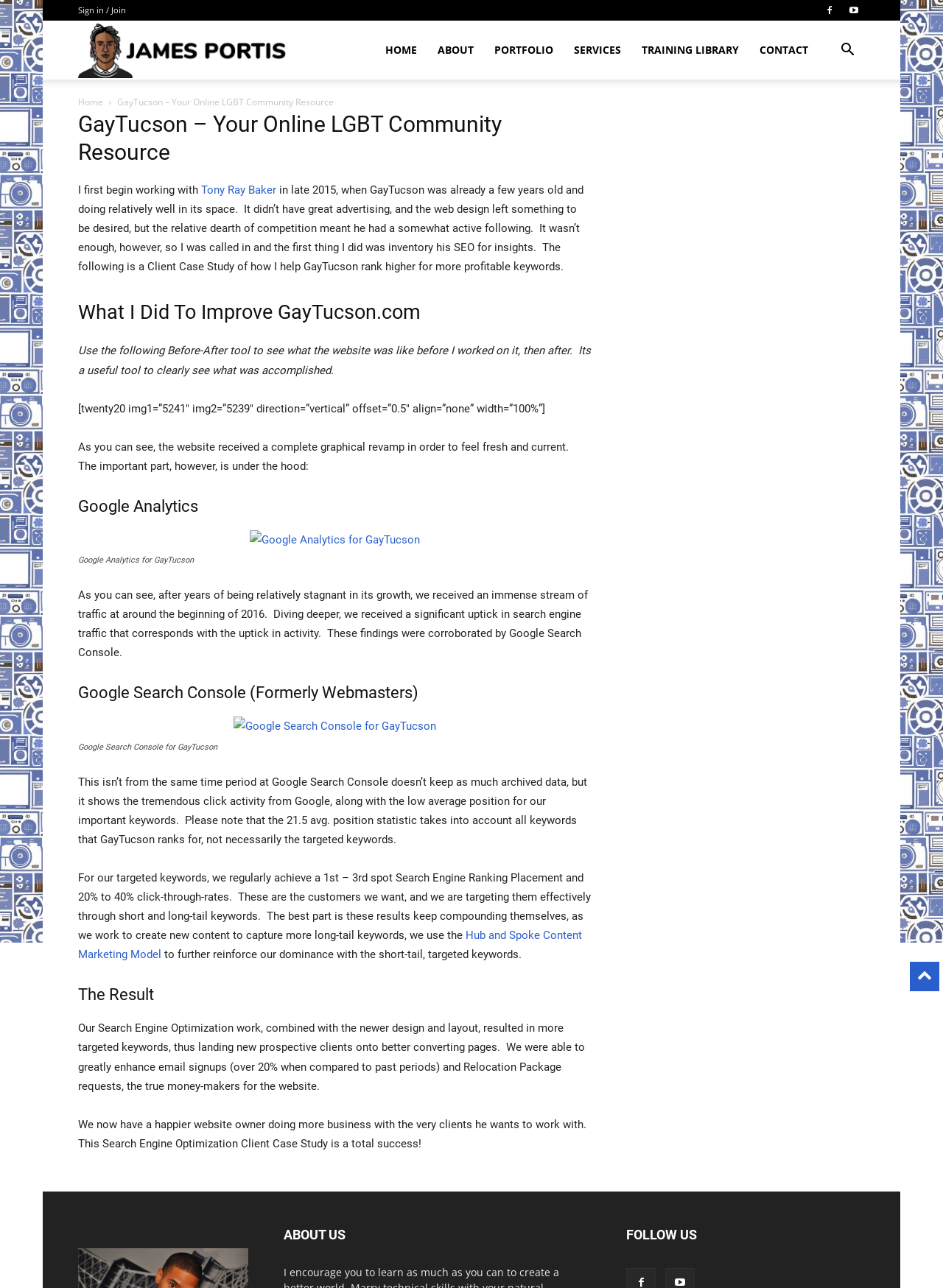Could you locate the bounding box coordinates for the section that should be clicked to accomplish this task: "Read ABOUT US".

[0.301, 0.952, 0.366, 0.964]